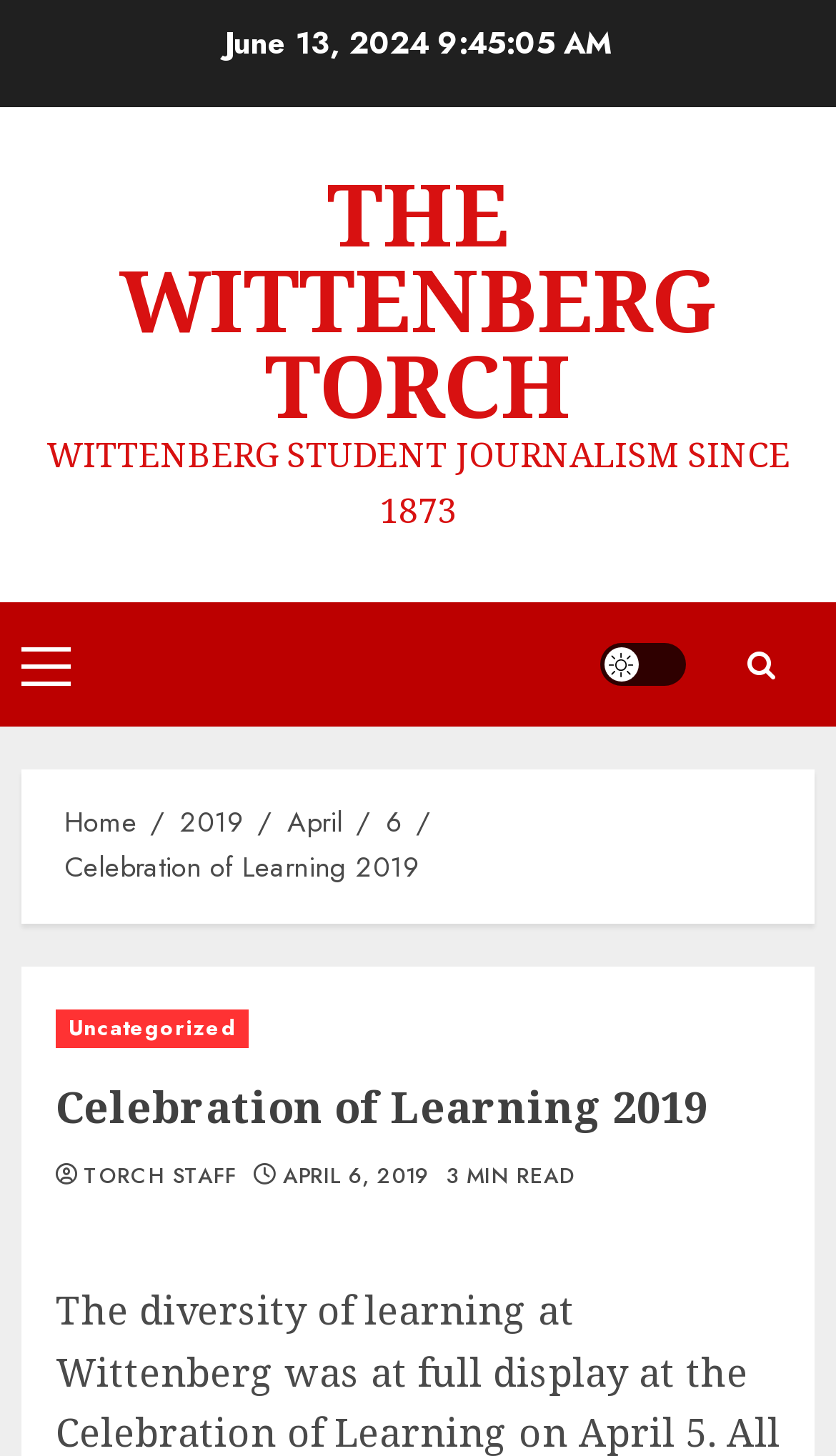Determine the bounding box coordinates of the section I need to click to execute the following instruction: "Toggle the Light/Dark Button". Provide the coordinates as four float numbers between 0 and 1, i.e., [left, top, right, bottom].

[0.718, 0.442, 0.821, 0.471]